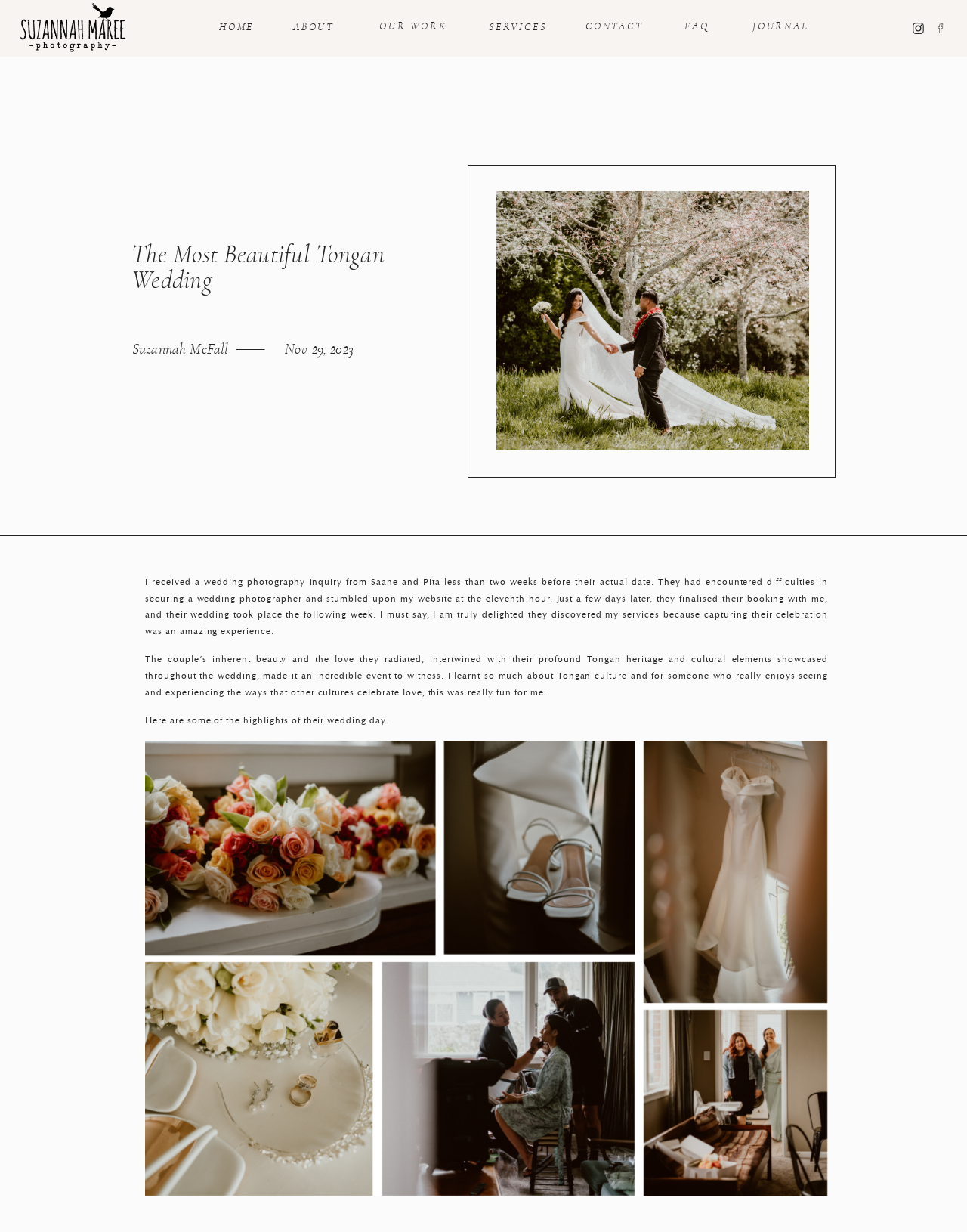Determine the bounding box coordinates of the element that should be clicked to execute the following command: "Click on CONTACT".

[0.605, 0.017, 0.665, 0.026]